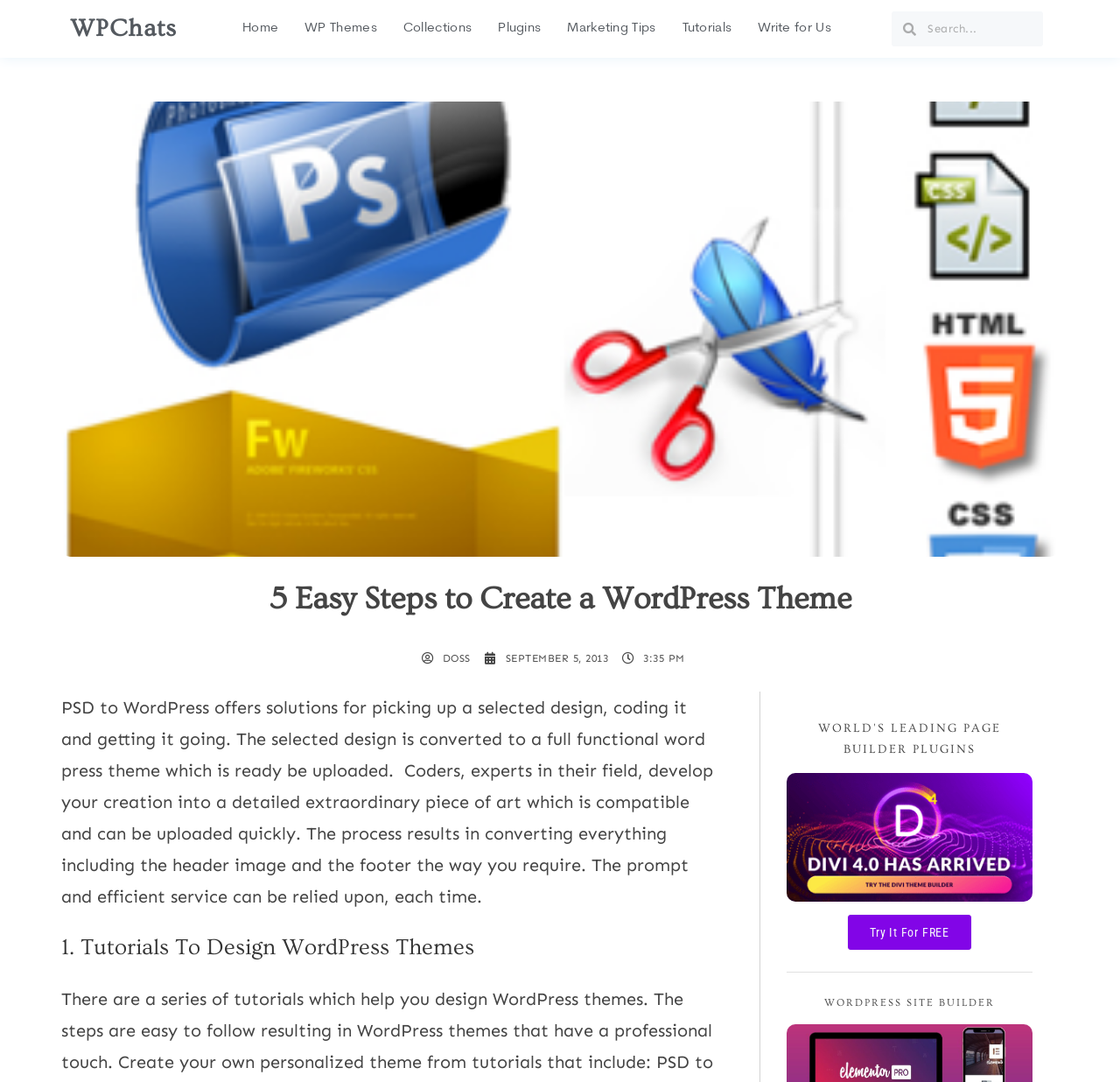What is the website's main service?
Using the image, answer in one word or phrase.

PSD to WordPress conversion